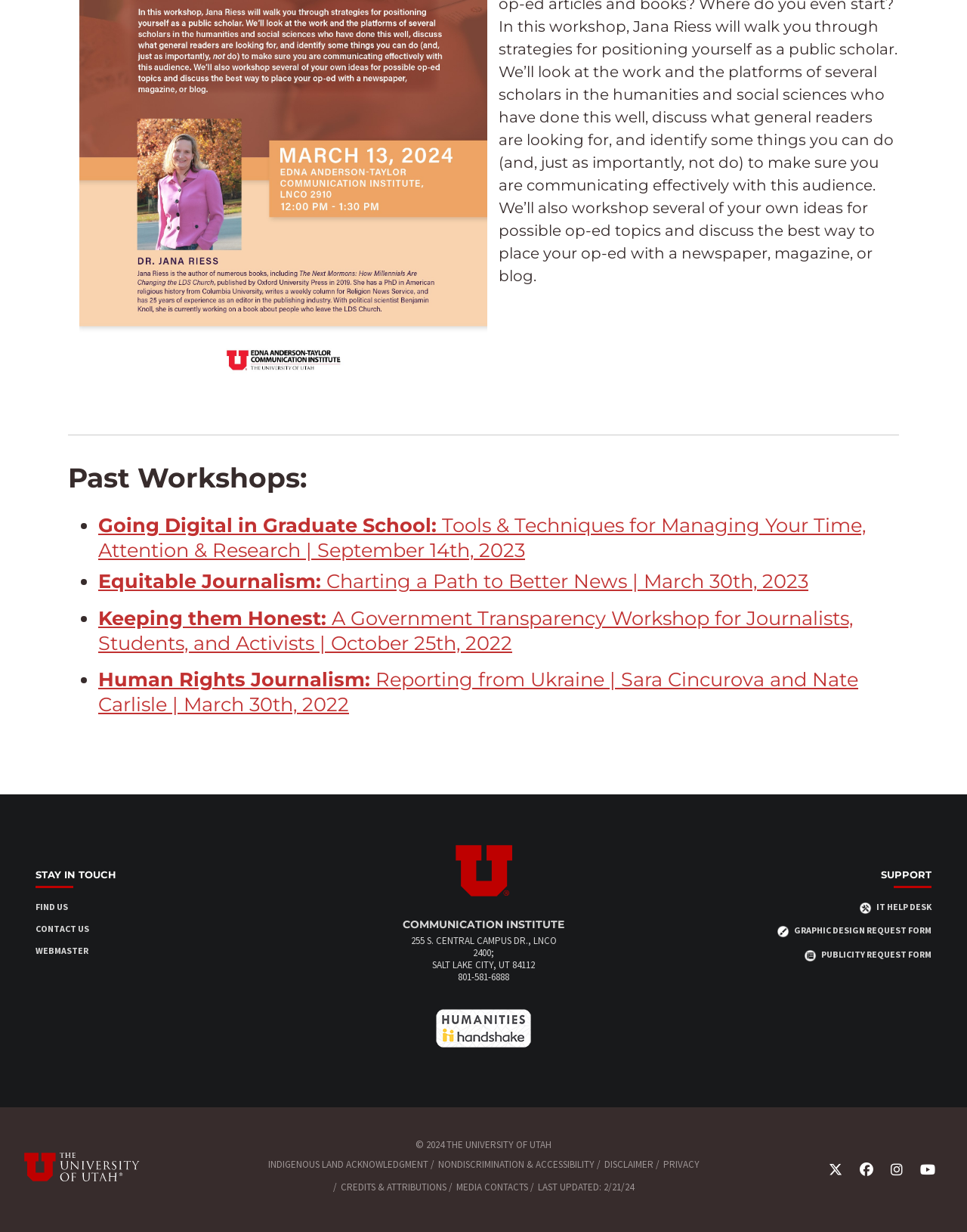Show the bounding box coordinates for the element that needs to be clicked to execute the following instruction: "Visit 'The University of Utah'". Provide the coordinates in the form of four float numbers between 0 and 1, i.e., [left, top, right, bottom].

[0.471, 0.686, 0.529, 0.74]